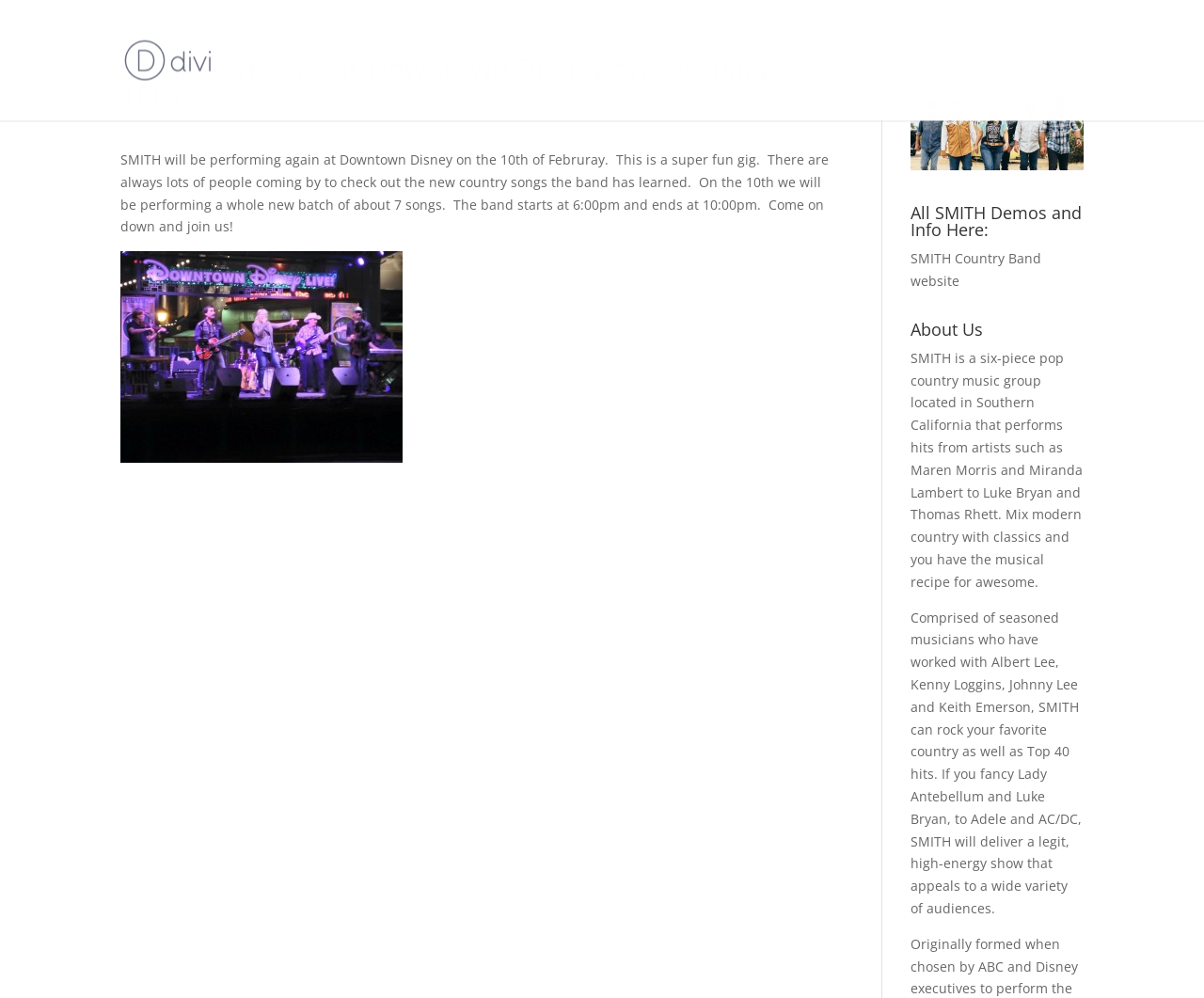Provide a brief response to the question below using one word or phrase:
What type of music does SMITH play?

Country rock music